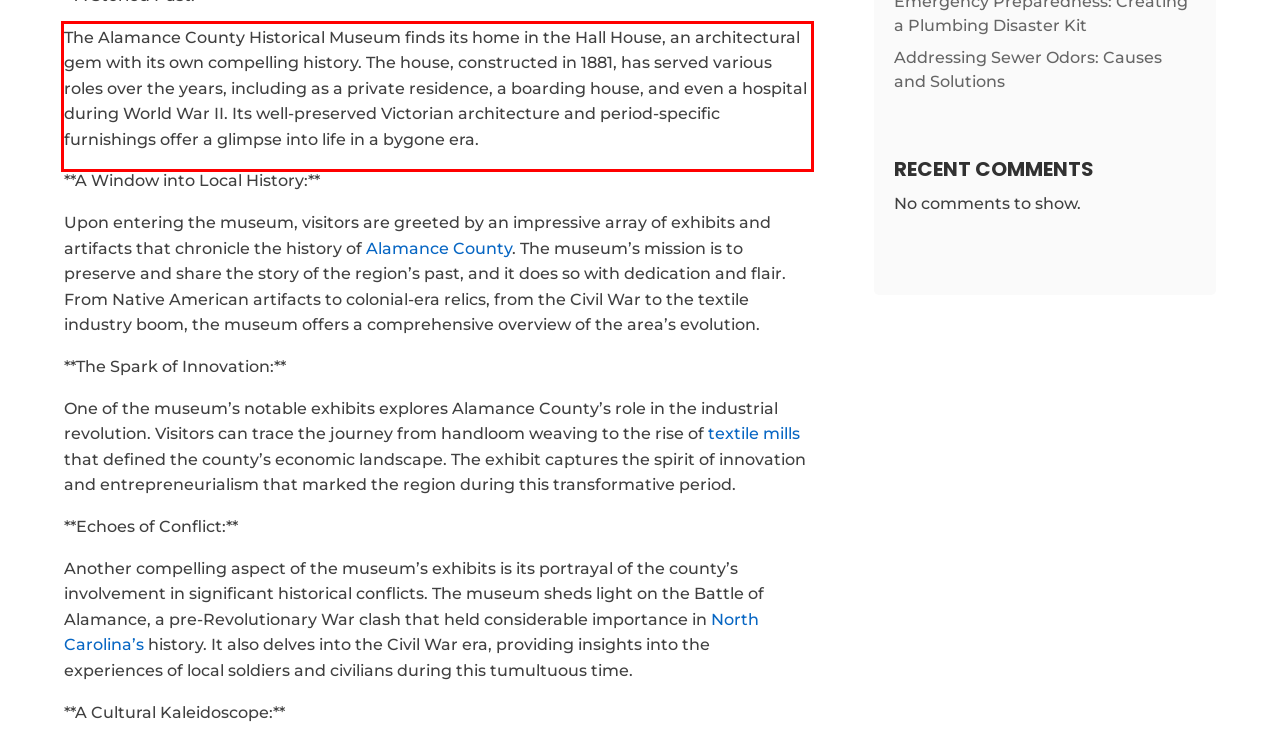Please recognize and transcribe the text located inside the red bounding box in the webpage image.

The Alamance County Historical Museum finds its home in the Hall House, an architectural gem with its own compelling history. The house, constructed in 1881, has served various roles over the years, including as a private residence, a boarding house, and even a hospital during World War II. Its well-preserved Victorian architecture and period-specific furnishings offer a glimpse into life in a bygone era.